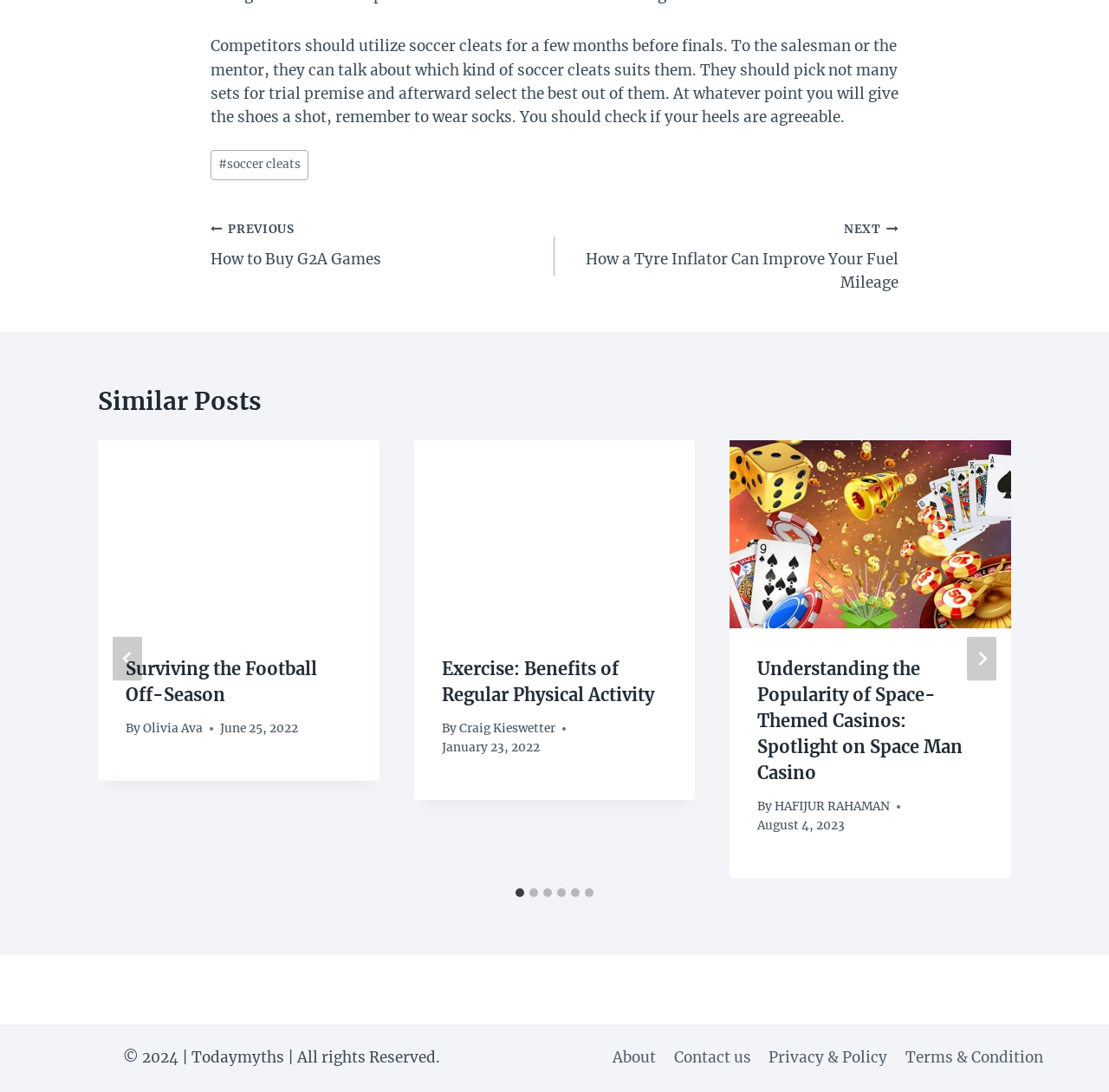Determine the bounding box coordinates of the section to be clicked to follow the instruction: "Click the 'About' link in the footer". The coordinates should be given as four float numbers between 0 and 1, formatted as [left, top, right, bottom].

[0.545, 0.95, 0.6, 0.988]